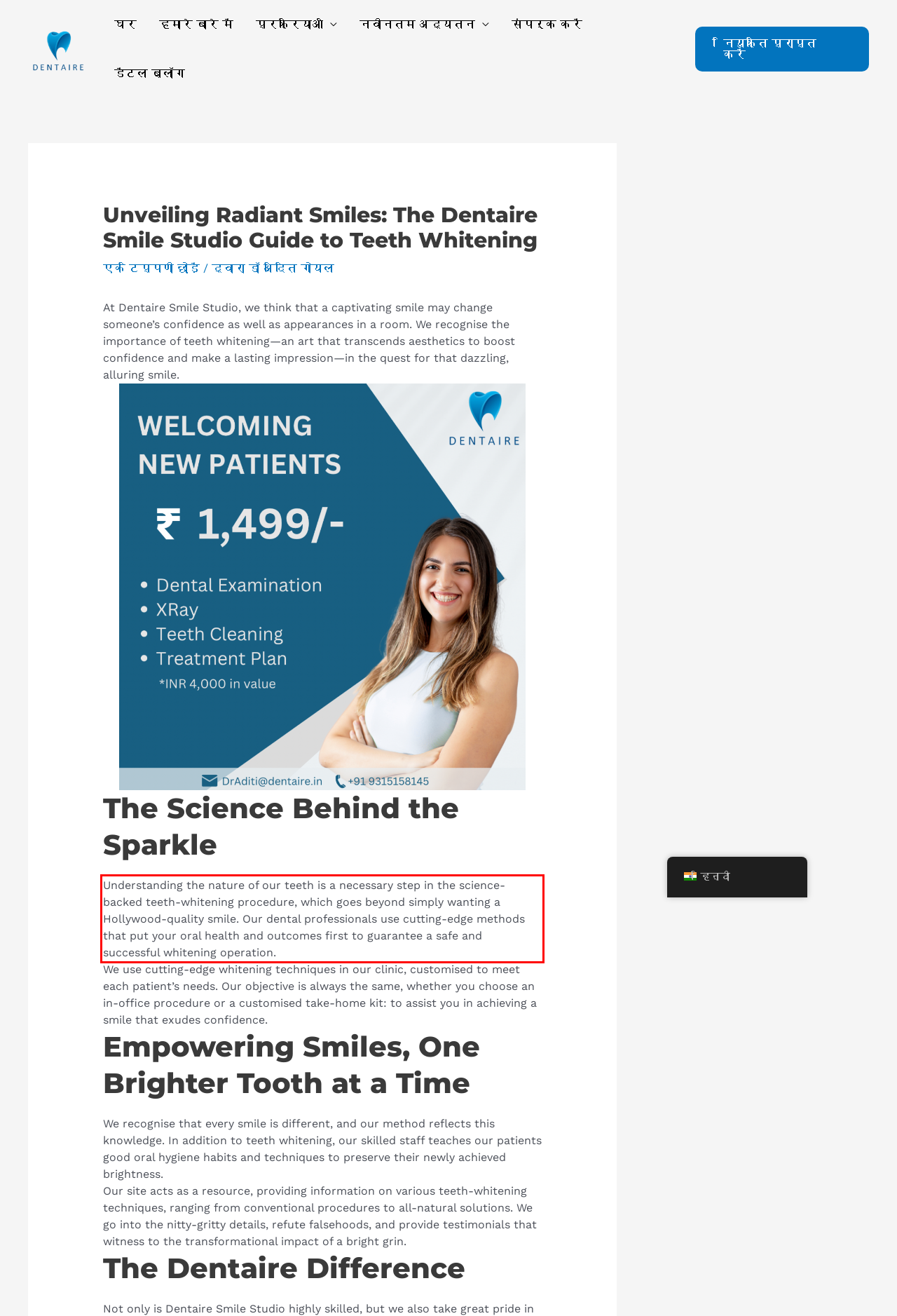Given a webpage screenshot, locate the red bounding box and extract the text content found inside it.

Understanding the nature of our teeth is a necessary step in the science-backed teeth-whitening procedure, which goes beyond simply wanting a Hollywood-quality smile. Our dental professionals use cutting-edge methods that put your oral health and outcomes first to guarantee a safe and successful whitening operation.